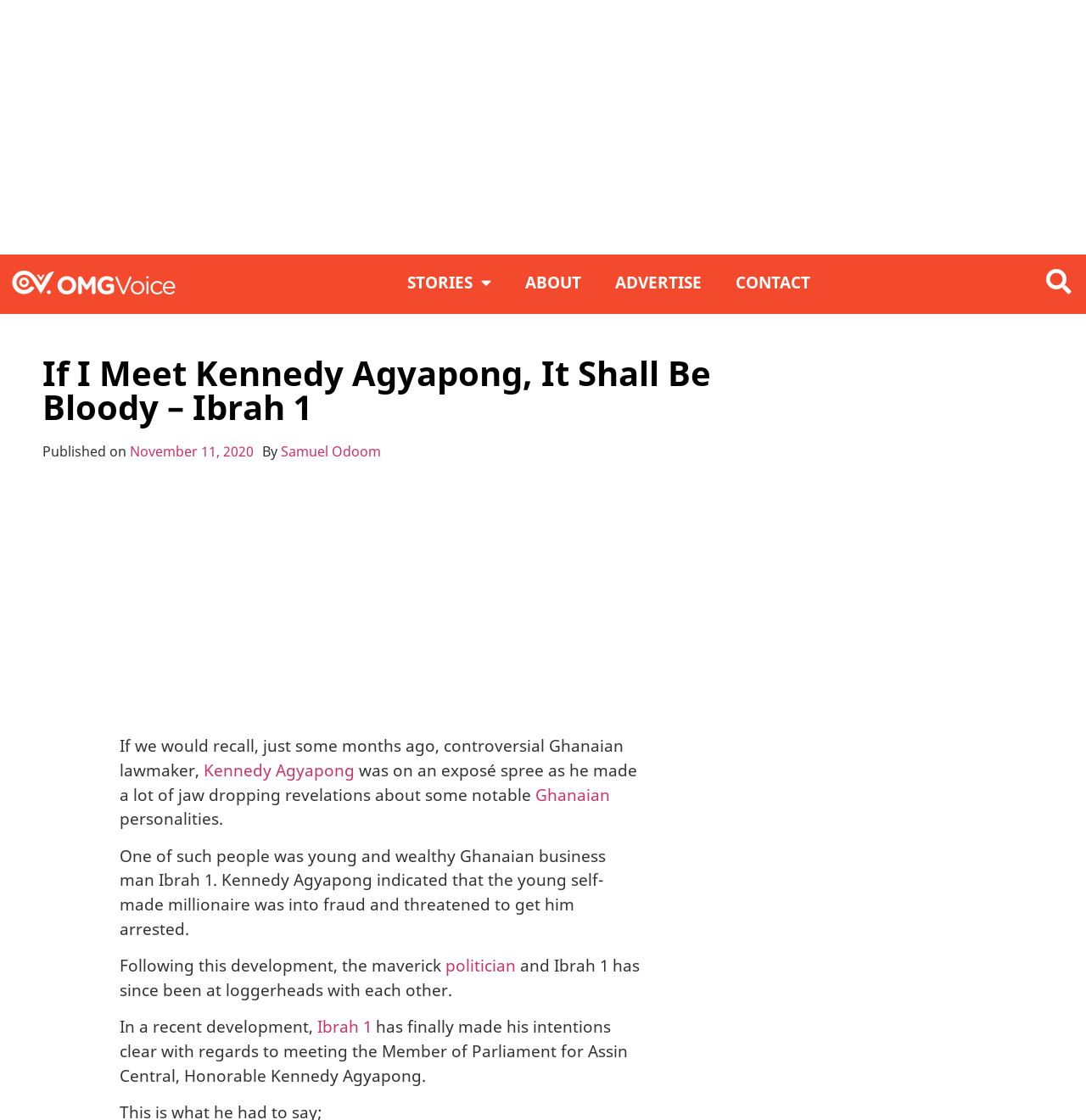Who is the author of the article?
Utilize the information in the image to give a detailed answer to the question.

I found the answer by looking at the article's metadata, specifically the 'By' section which displays the author's name as Samuel Odoom.